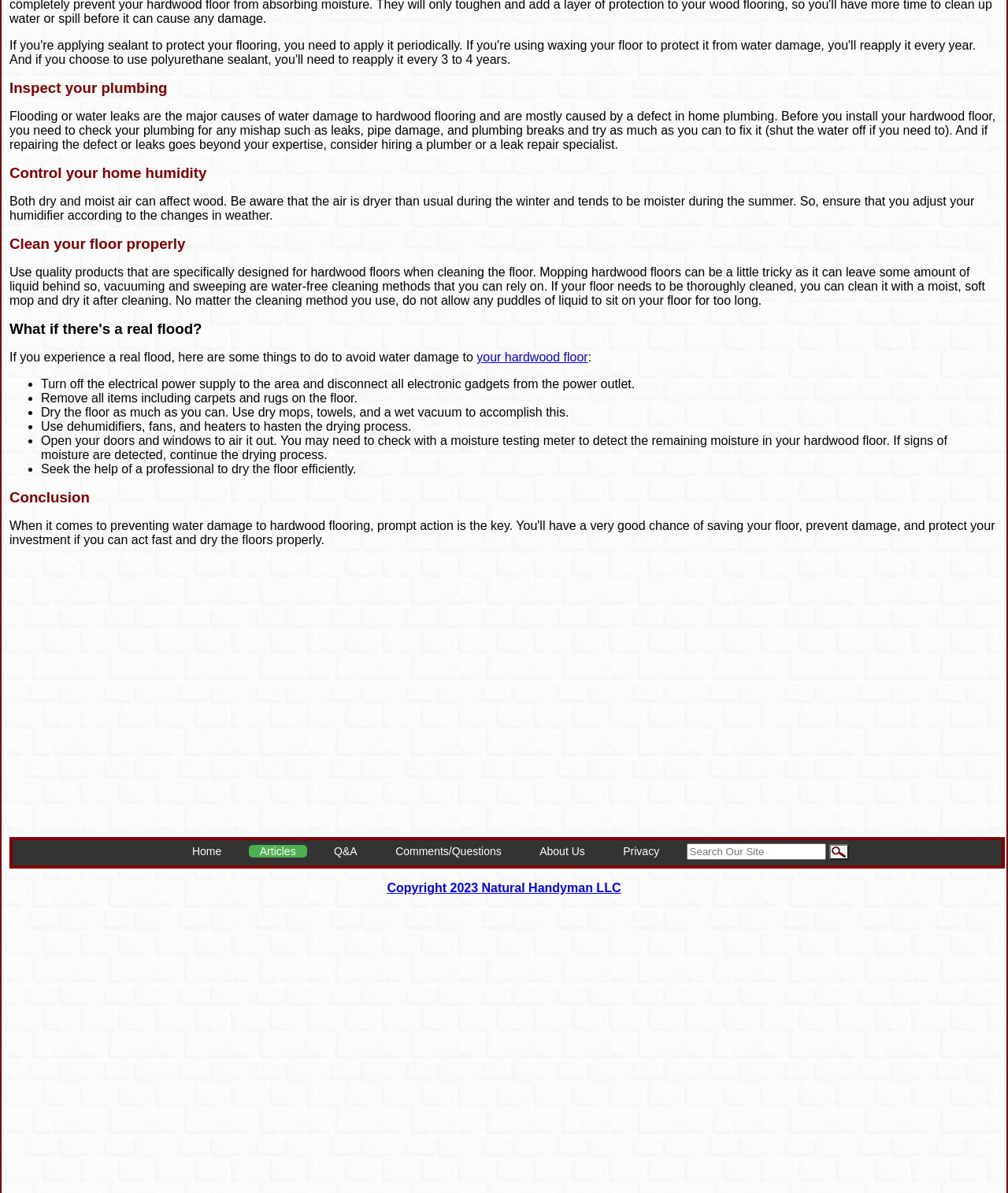Identify the bounding box coordinates of the section that should be clicked to achieve the task described: "View the 'Q&A' section".

[0.32, 0.708, 0.365, 0.719]